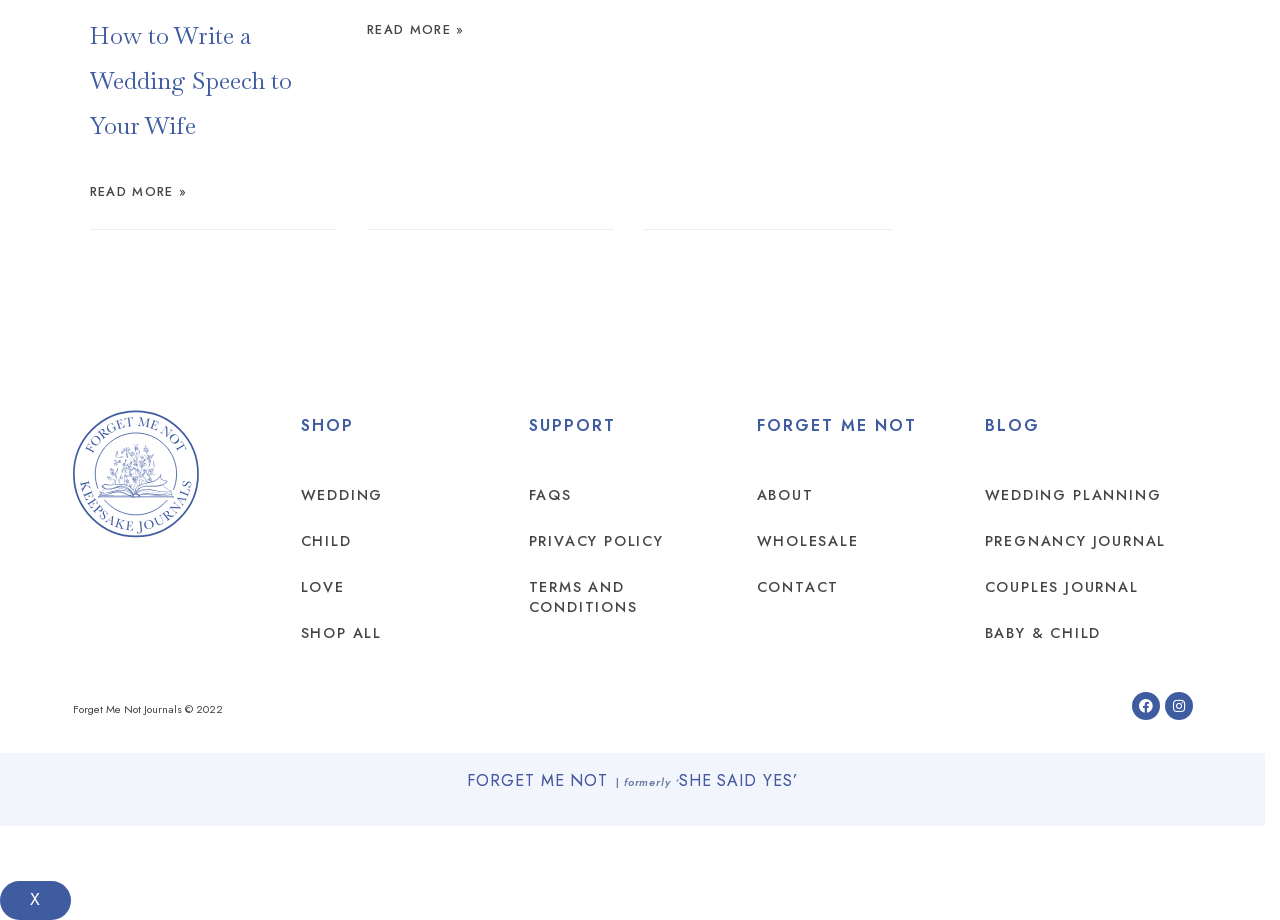Locate the bounding box coordinates of the region to be clicked to comply with the following instruction: "Read more about 'Making Barbie Wedding Dresses | Bridal Shower or Hens Party Activity'". The coordinates must be four float numbers between 0 and 1, in the form [left, top, right, bottom].

[0.287, 0.022, 0.363, 0.042]